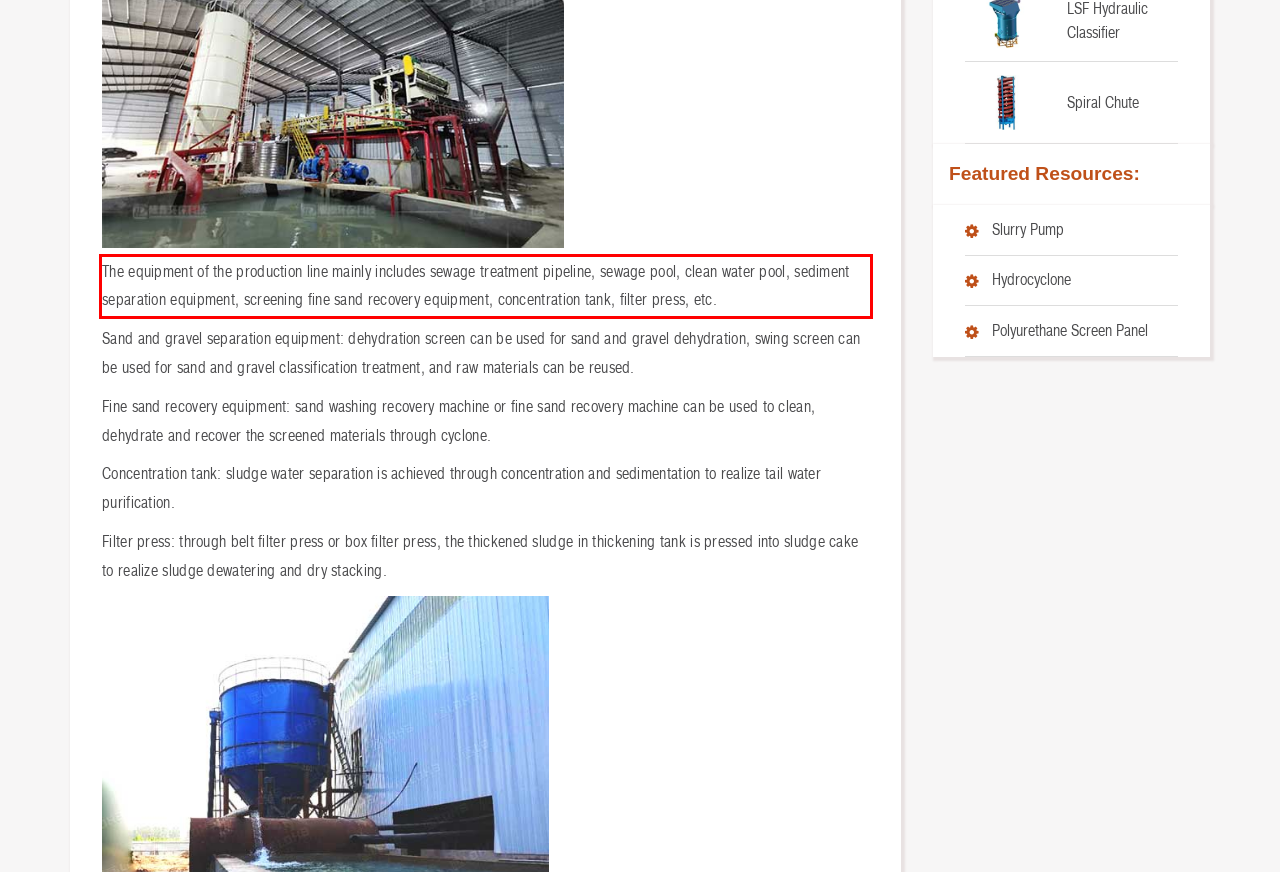Given a webpage screenshot, locate the red bounding box and extract the text content found inside it.

The equipment of the production line mainly includes sewage treatment pipeline, sewage pool, clean water pool, sediment separation equipment, screening fine sand recovery equipment, concentration tank, filter press, etc.